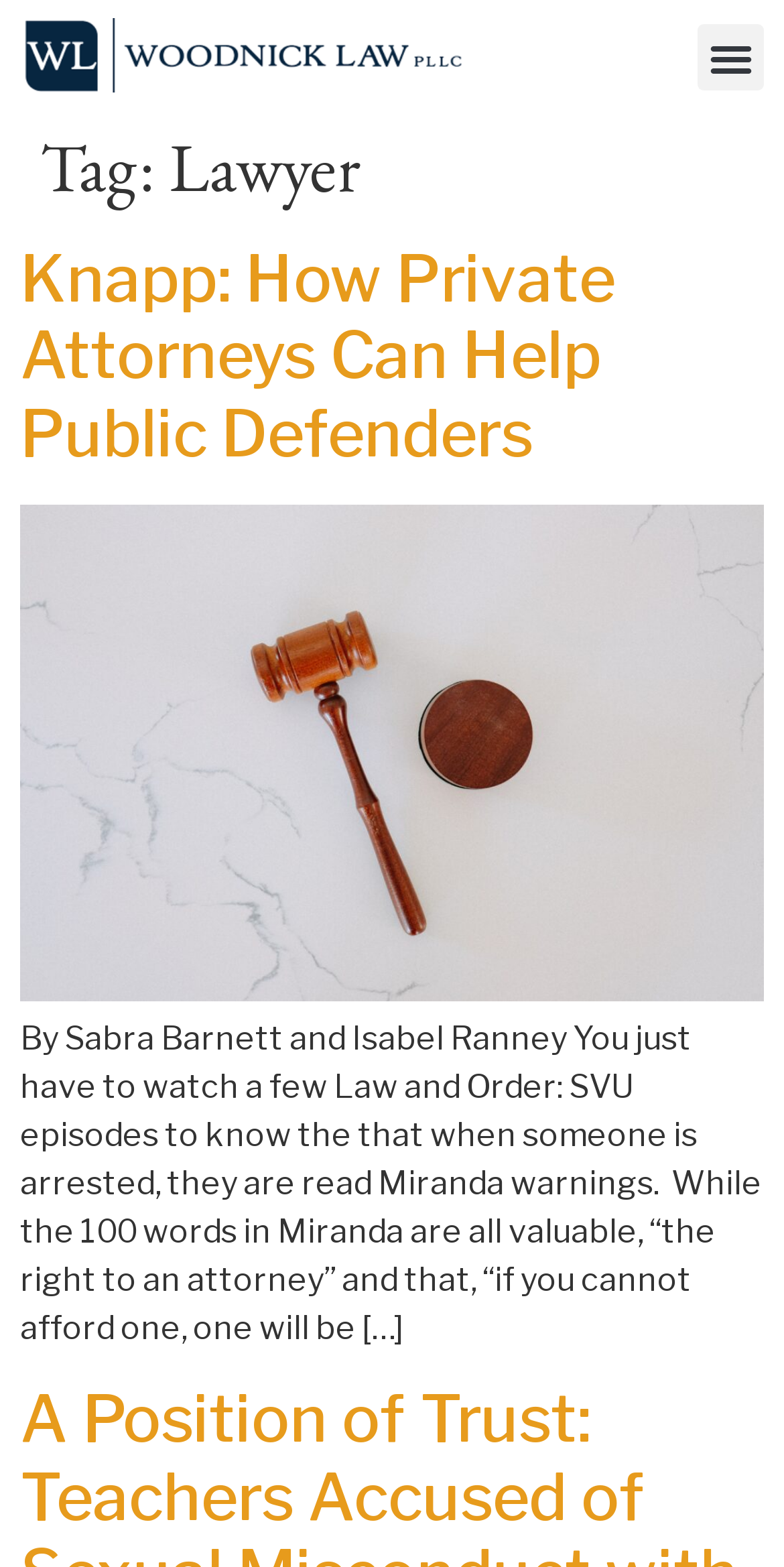Refer to the element description Menu and identify the corresponding bounding box in the screenshot. Format the coordinates as (top-left x, top-left y, bottom-right x, bottom-right y) with values in the range of 0 to 1.

[0.89, 0.015, 0.974, 0.058]